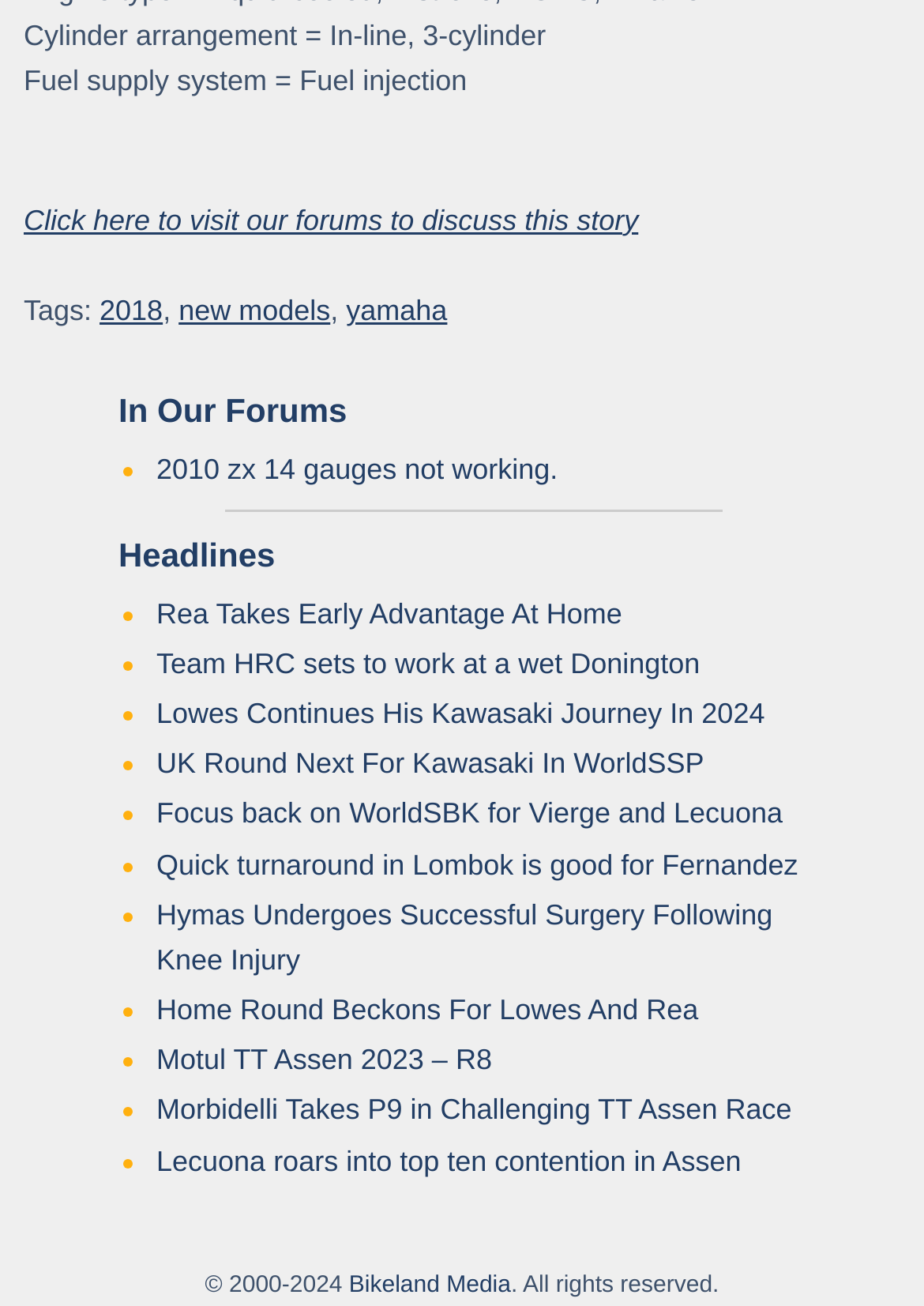What is the topic of the forum discussions?
Offer a detailed and exhaustive answer to the question.

The webpage lists various links to forum discussions, such as 'Rea Takes Early Advantage At Home', 'Lowes Continues His Kawasaki Journey In 2024', and 'Motul TT Assen 2023 – R8', which suggest that the topic of the forum discussions is motorcycle racing.